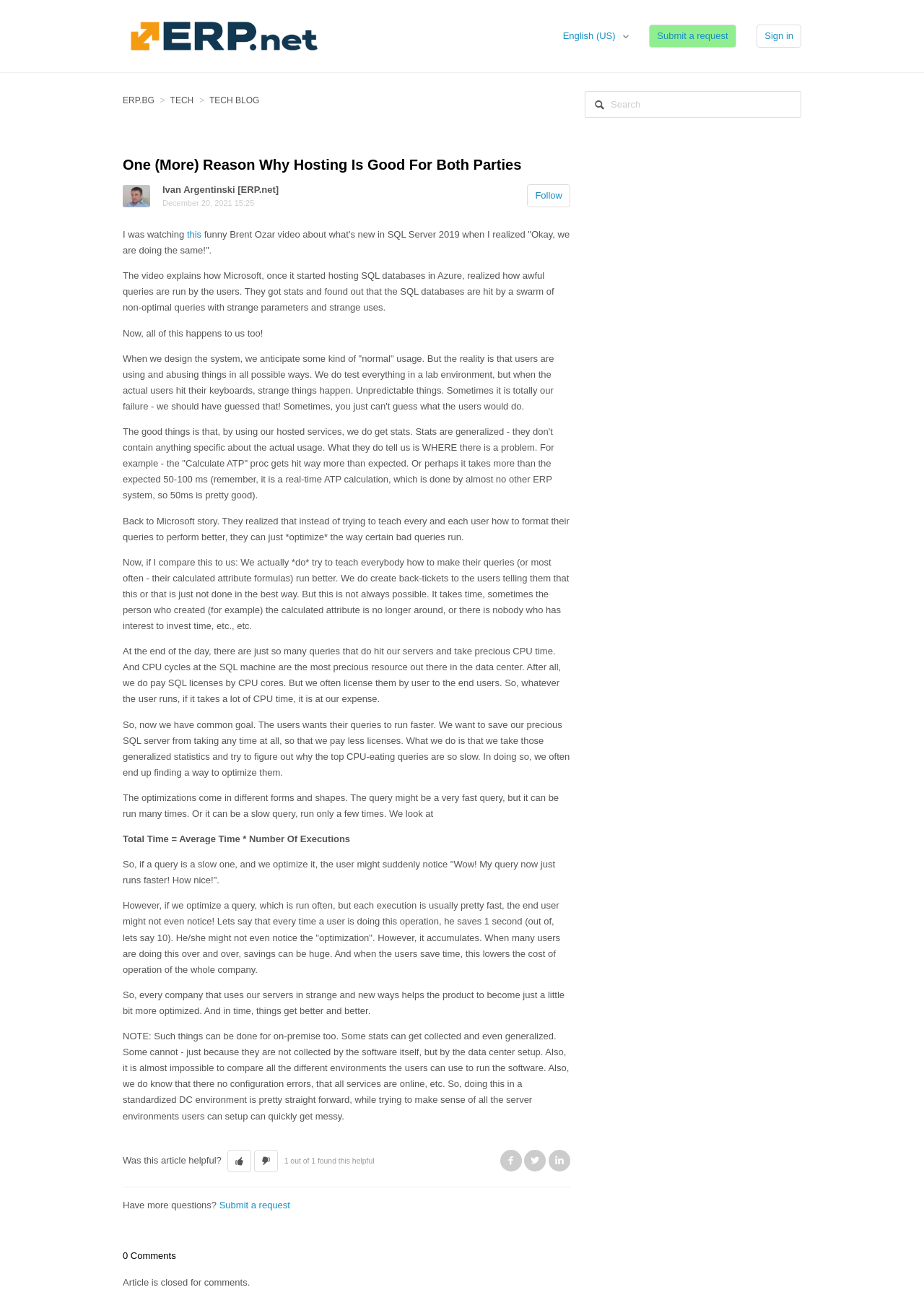Offer a comprehensive description of the webpage’s content and structure.

This webpage is a blog post titled "One (More) Reason Why Hosting Is Good For Both Parties" on the ERP.BG website. At the top, there is a logo on the left and a menu with options to switch to English (US) on the right. Below the menu, there are buttons to submit a request and sign in.

The main content of the webpage is divided into sections. The first section is a header with the title of the blog post, the author's name and avatar, and the date and time of publication. Below the header, there is a paragraph of text that introduces the topic of the blog post, which is about the benefits of hosting and how it can help optimize queries.

The rest of the blog post is a series of paragraphs that discuss the challenges of optimizing queries, how hosting can help, and the benefits of using hosted services. The text is interspersed with occasional links and images. There are 14 paragraphs in total, each discussing a different aspect of the topic.

At the bottom of the webpage, there is a footer section with a question asking if the article was helpful, followed by buttons to vote yes or no. There are also links to share the article on social media platforms like Facebook, Twitter, and LinkedIn. Below the social media links, there is a section that says "Have more questions?" with a link to submit a request. Finally, there is a section that indicates the article is closed for comments, with a heading that says "0 Comments".